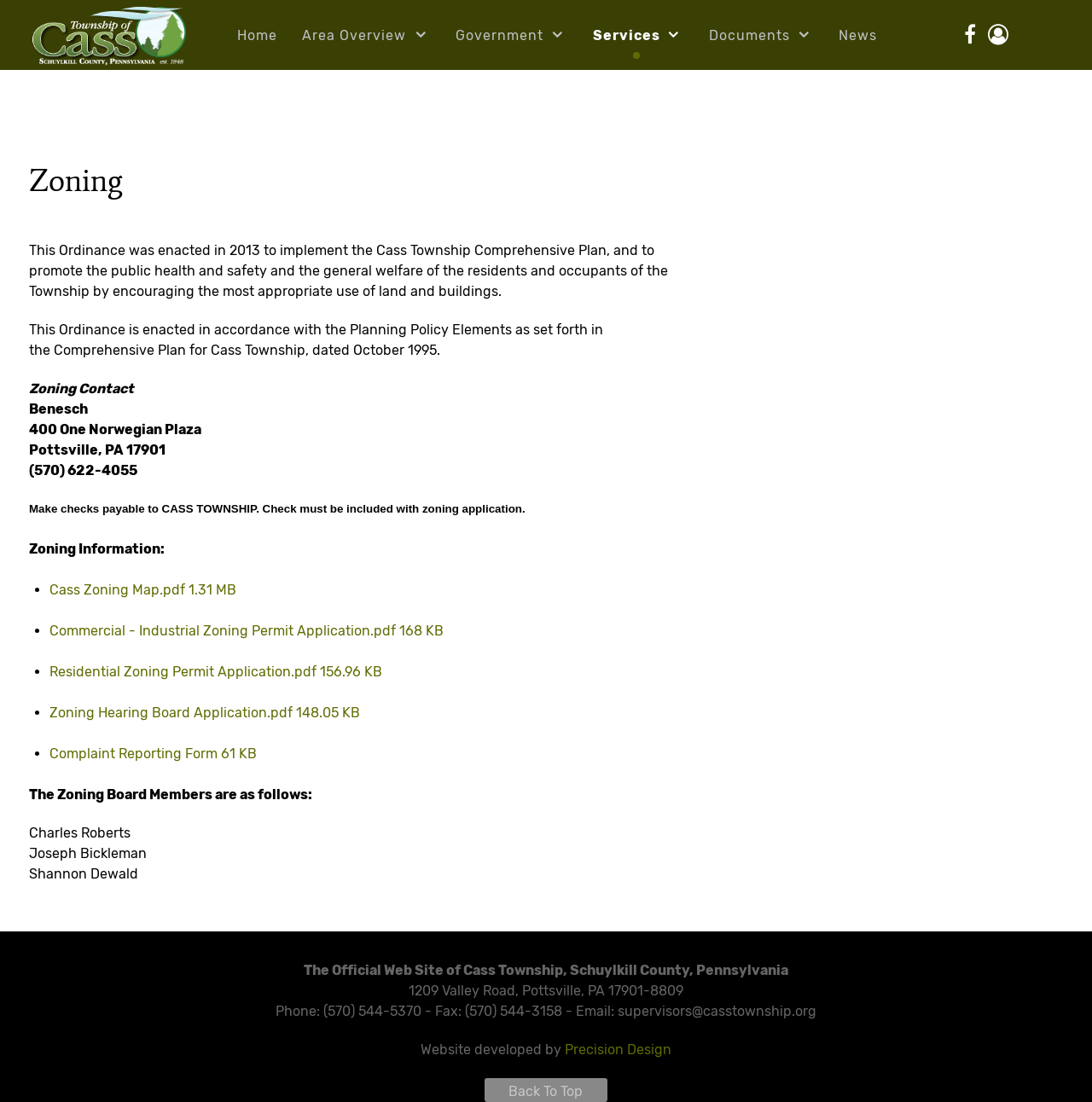What is the purpose of the Zoning Ordinance?
Based on the screenshot, respond with a single word or phrase.

Promote public health and safety